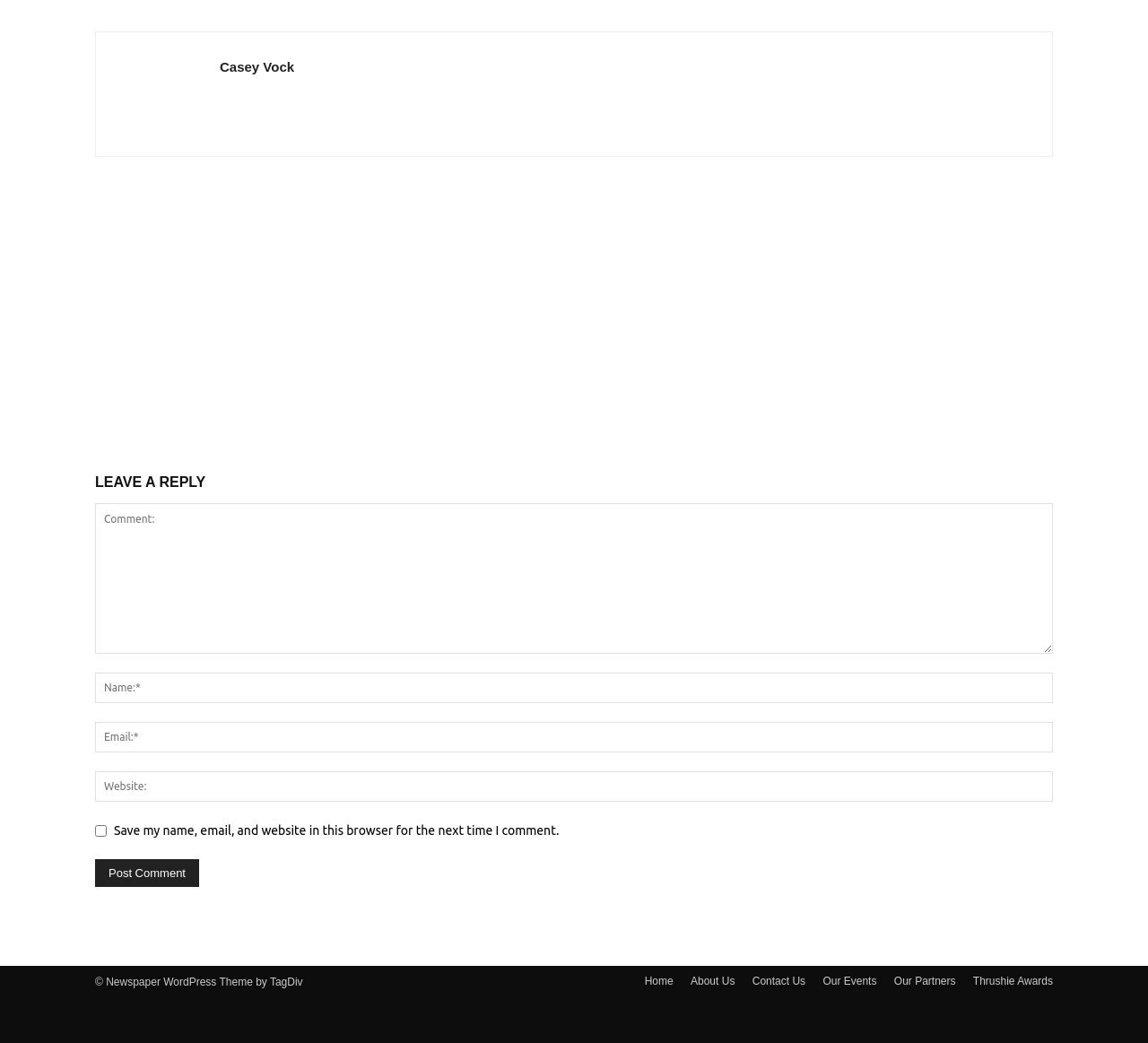Identify the bounding box coordinates of the area you need to click to perform the following instruction: "Enter your name".

[0.083, 0.645, 0.917, 0.674]